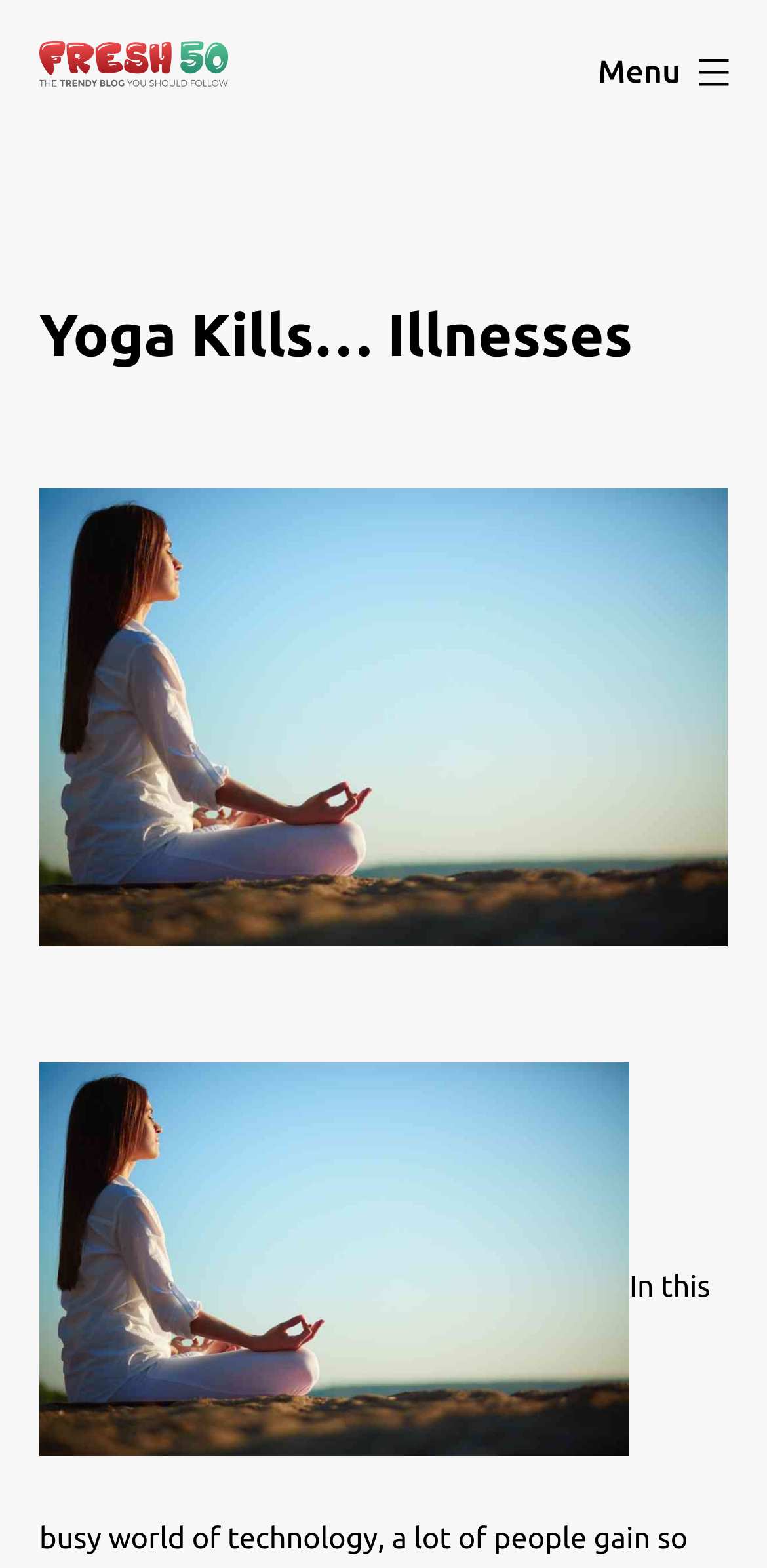From the webpage screenshot, identify the region described by alt="fresh50 logo". Provide the bounding box coordinates as (top-left x, top-left y, bottom-right x, bottom-right y), with each value being a floating point number between 0 and 1.

[0.051, 0.026, 0.297, 0.054]